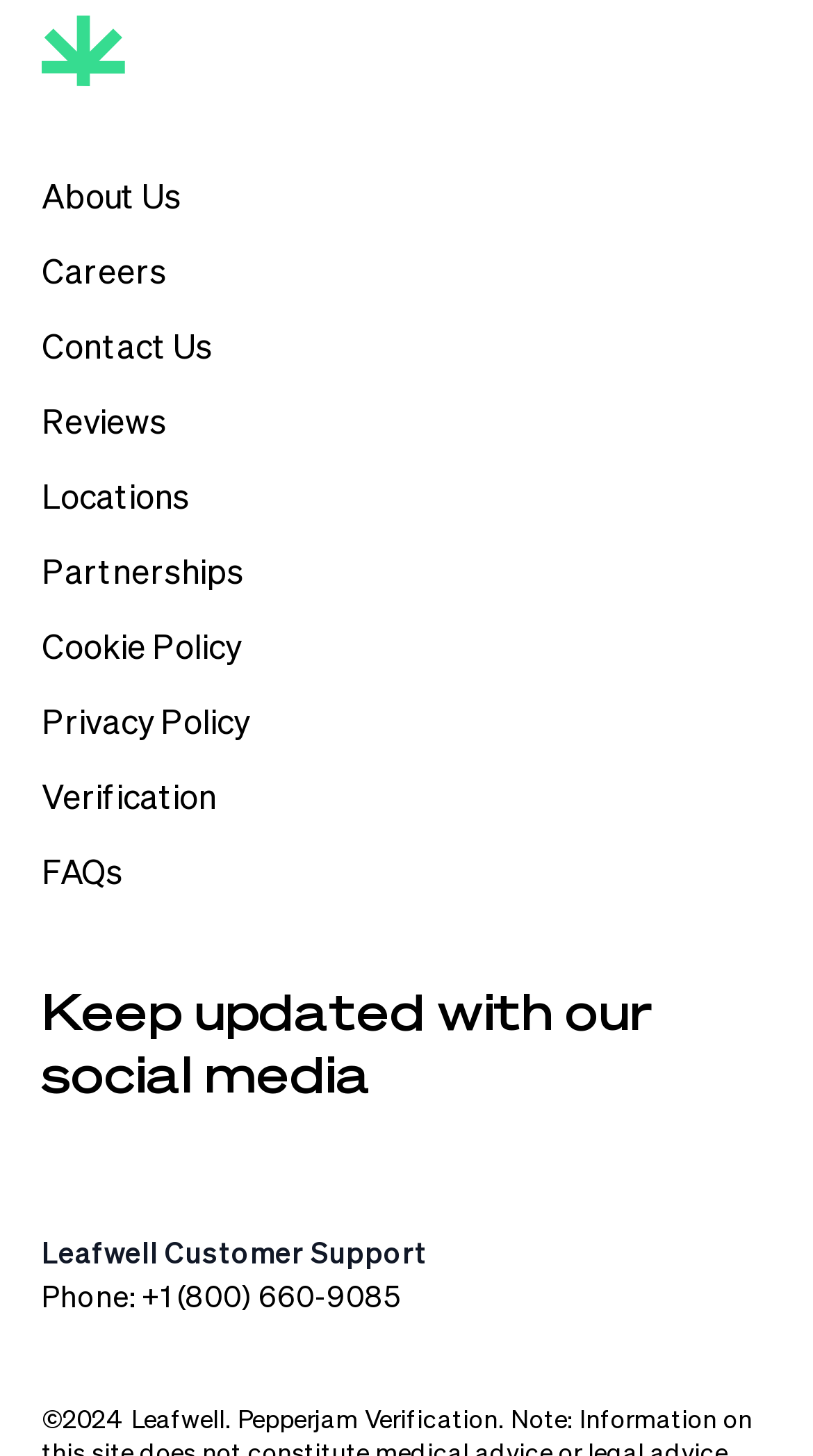Can you specify the bounding box coordinates of the area that needs to be clicked to fulfill the following instruction: "view Reviews"?

[0.051, 0.272, 0.949, 0.307]